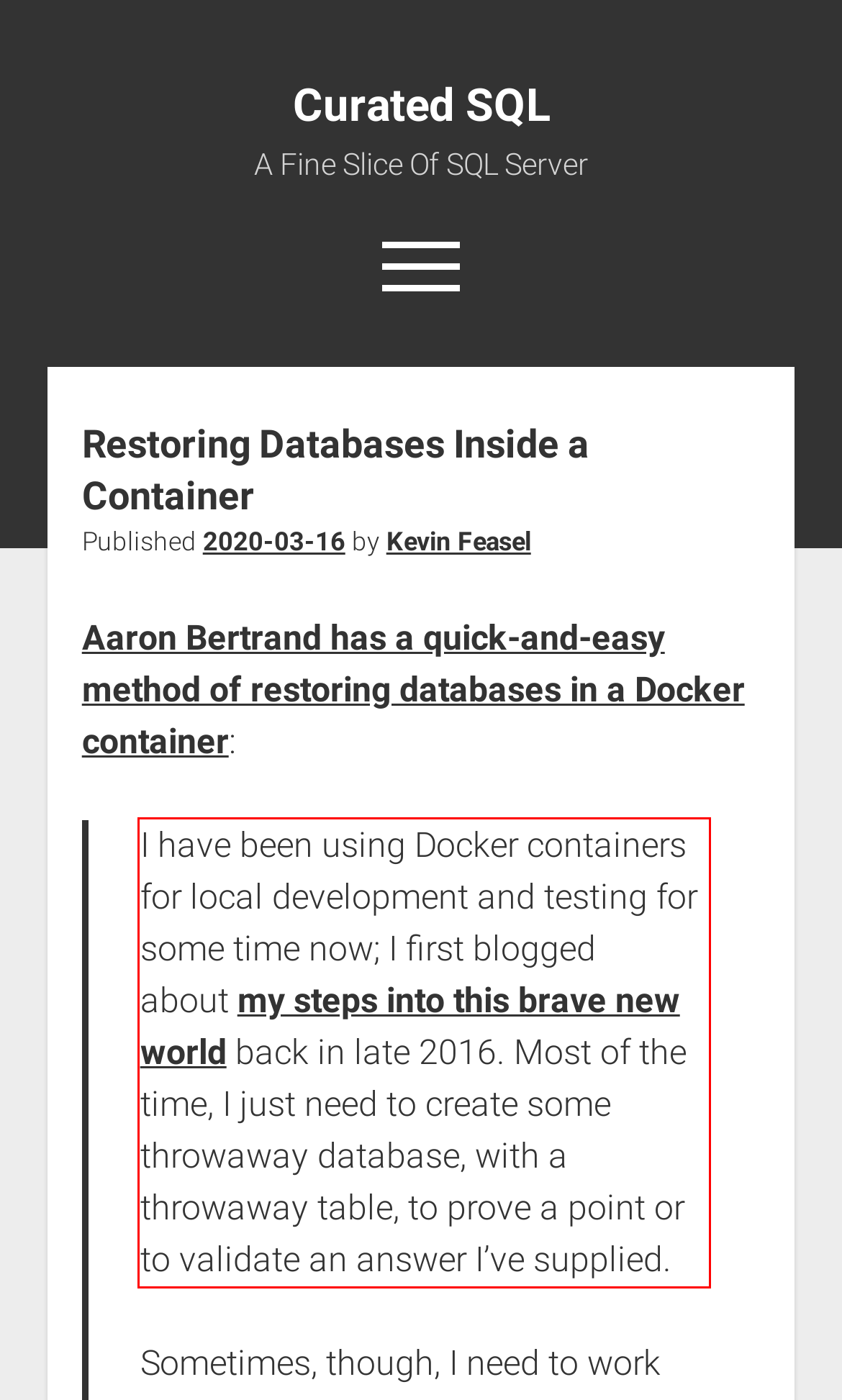You have a screenshot with a red rectangle around a UI element. Recognize and extract the text within this red bounding box using OCR.

I have been using Docker containers for local development and testing for some time now; I first blogged about my steps into this brave new world back in late 2016. Most of the time, I just need to create some throwaway database, with a throwaway table, to prove a point or to validate an answer I’ve supplied.